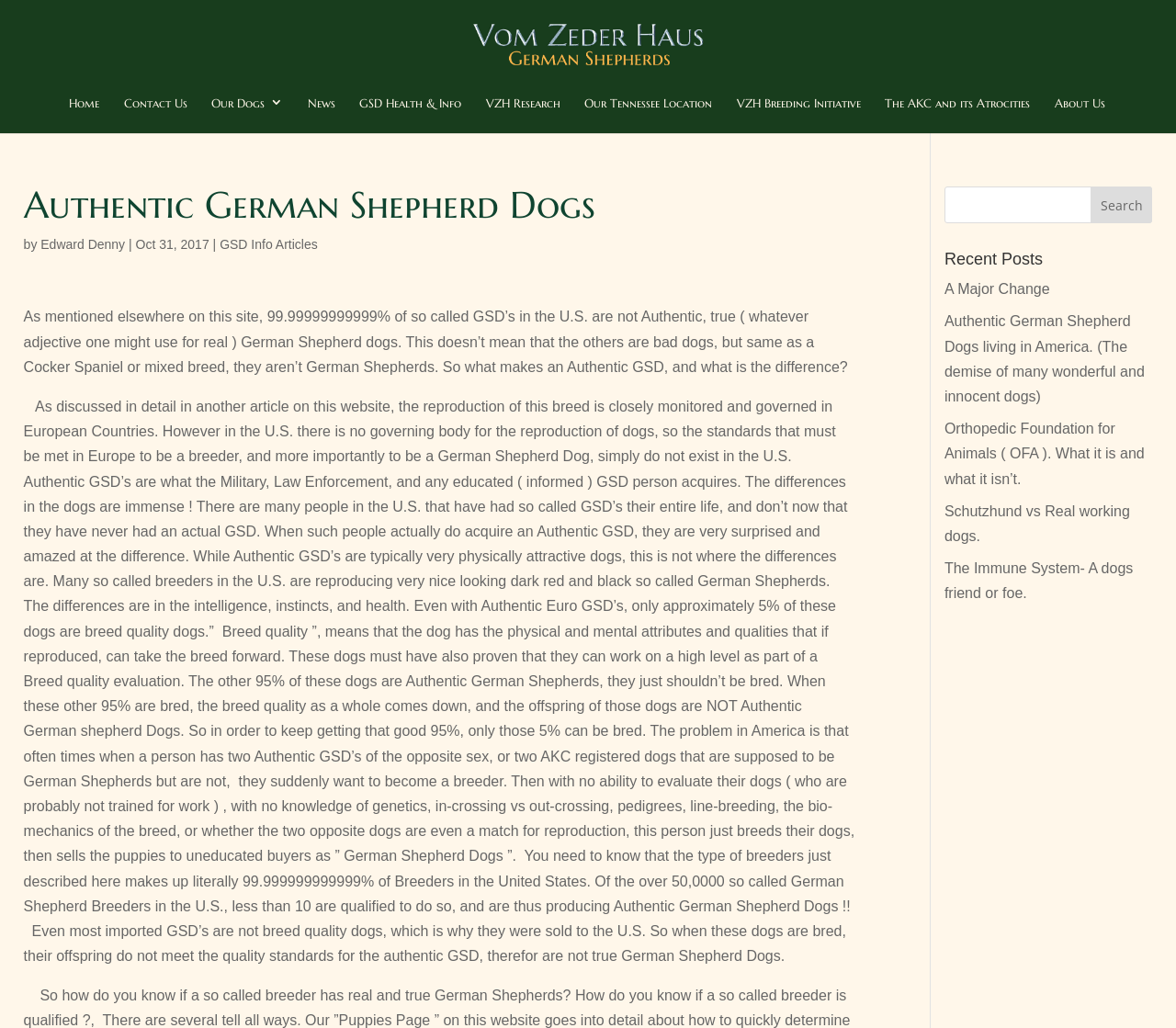What is the name of the website?
Please use the visual content to give a single word or phrase answer.

Vom Zeder Haus German Shepherd Dogs KY